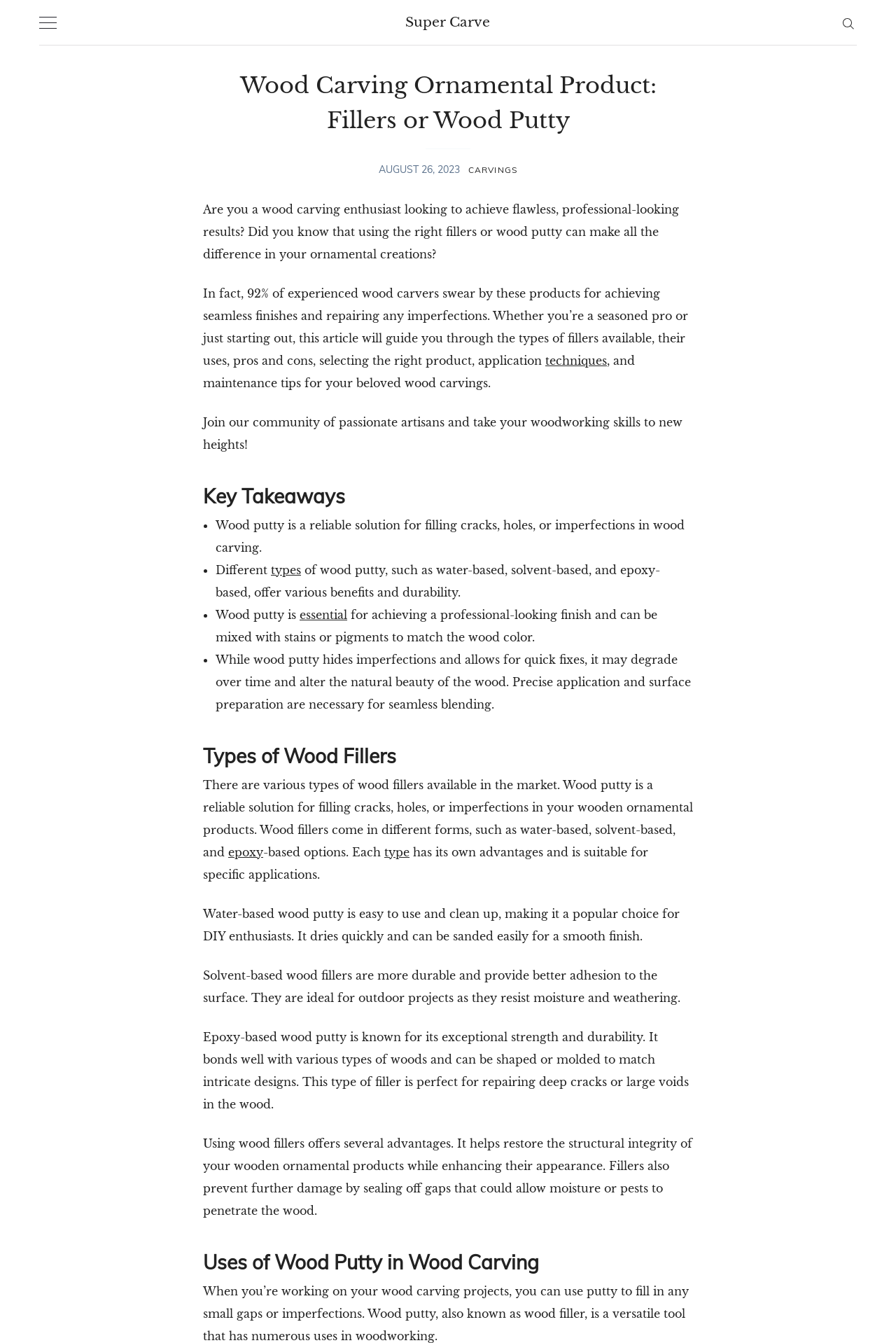Create a detailed narrative describing the layout and content of the webpage.

This webpage is about wood carving and the importance of using the right fillers or wood putty to achieve professional-looking results. At the top, there is a link to "Super Carve" and a small image. Below that, there is a search box and another small image. 

The main content of the webpage is divided into sections, starting with a heading "Wood Carving Ornamental Product: Fillers or Wood Putty" and a timestamp "AUGUST 26, 2023". The first section of text explains that using the right fillers or wood putty can make all the difference in achieving seamless finishes and repairing imperfections in wood carvings. 

Below that, there is a link to "CARVINGS" and then a section of text that guides the reader through the types of fillers available, their uses, pros and cons, selecting the right product, application techniques, and maintenance tips for wood carvings. 

The next section is headed "Key Takeaways" and lists four points about wood putty, including its reliability for filling cracks and imperfections, the different types available, its importance for achieving a professional-looking finish, and the need for precise application and surface preparation.

Following that, there is a section headed "Types of Wood Fillers" that explains the different forms of wood fillers, including water-based, solvent-based, and epoxy-based options, each with its own advantages and suitable applications. 

The final section is headed "Uses of Wood Putty in Wood Carving" and explains the various uses of wood putty in woodworking, including filling small gaps or imperfections and restoring the structural integrity of wooden ornamental products.